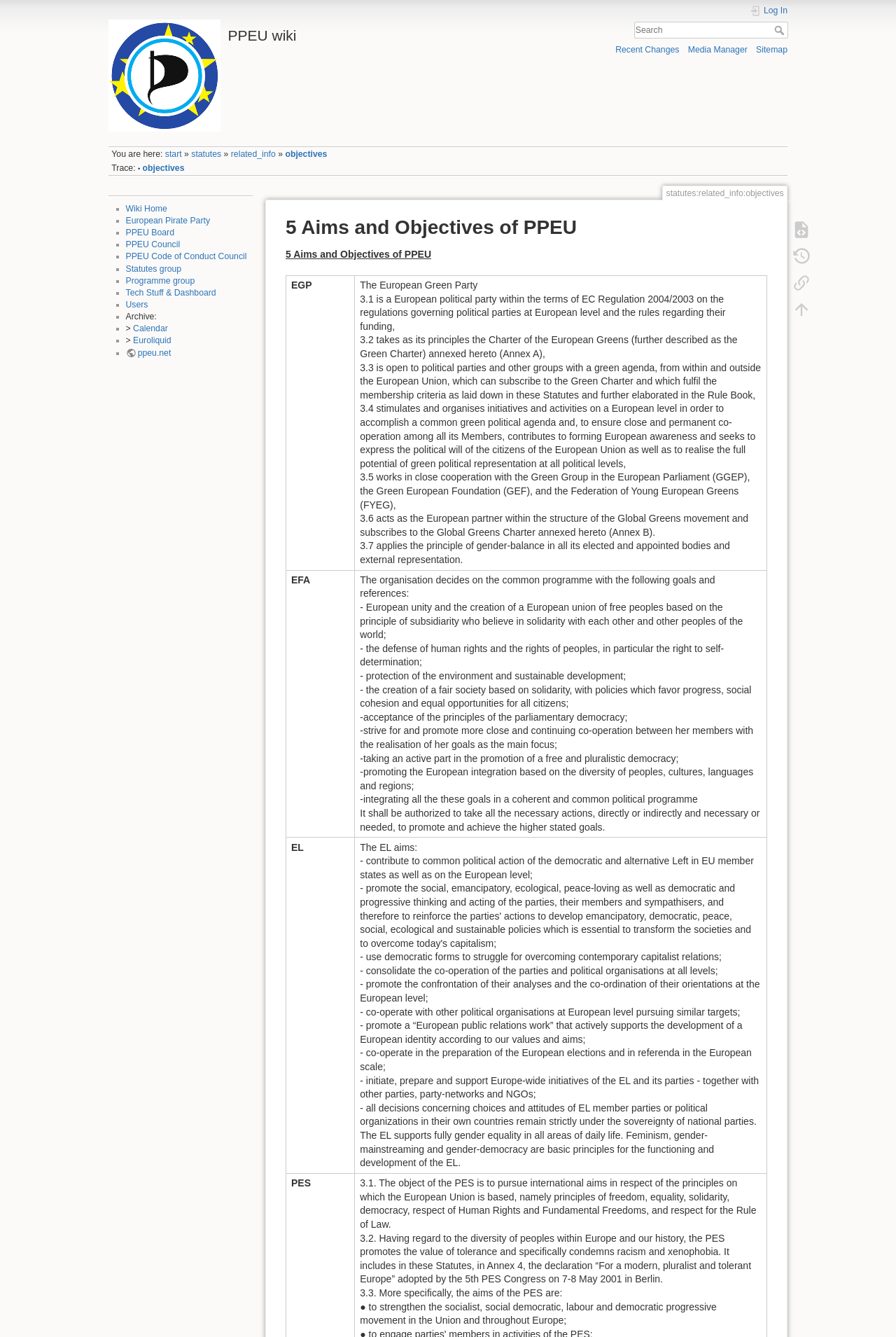Please predict the bounding box coordinates of the element's region where a click is necessary to complete the following instruction: "Go to the Recent Changes page". The coordinates should be represented by four float numbers between 0 and 1, i.e., [left, top, right, bottom].

[0.687, 0.034, 0.758, 0.041]